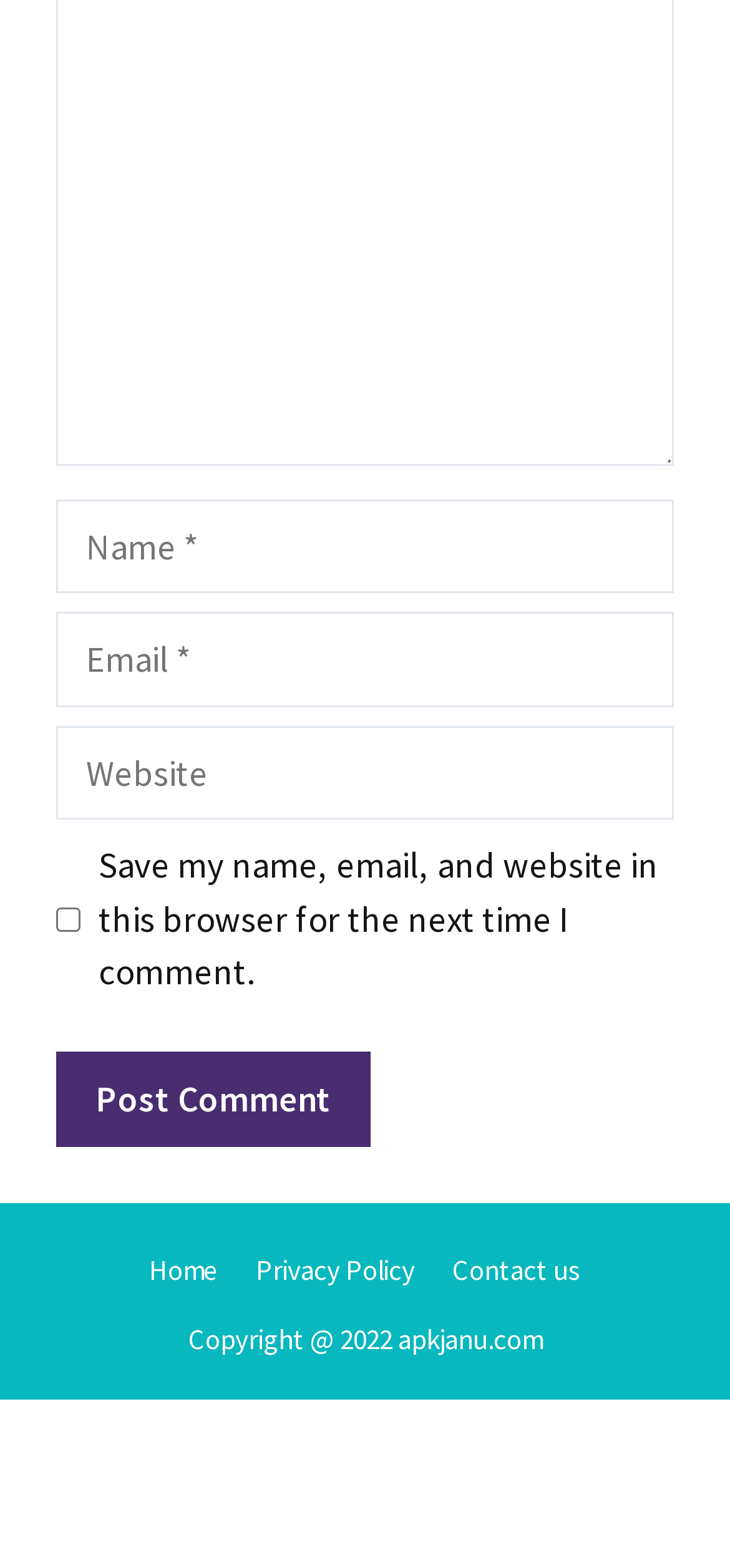Identify the bounding box coordinates of the section to be clicked to complete the task described by the following instruction: "Enter your name". The coordinates should be four float numbers between 0 and 1, formatted as [left, top, right, bottom].

[0.077, 0.318, 0.923, 0.379]